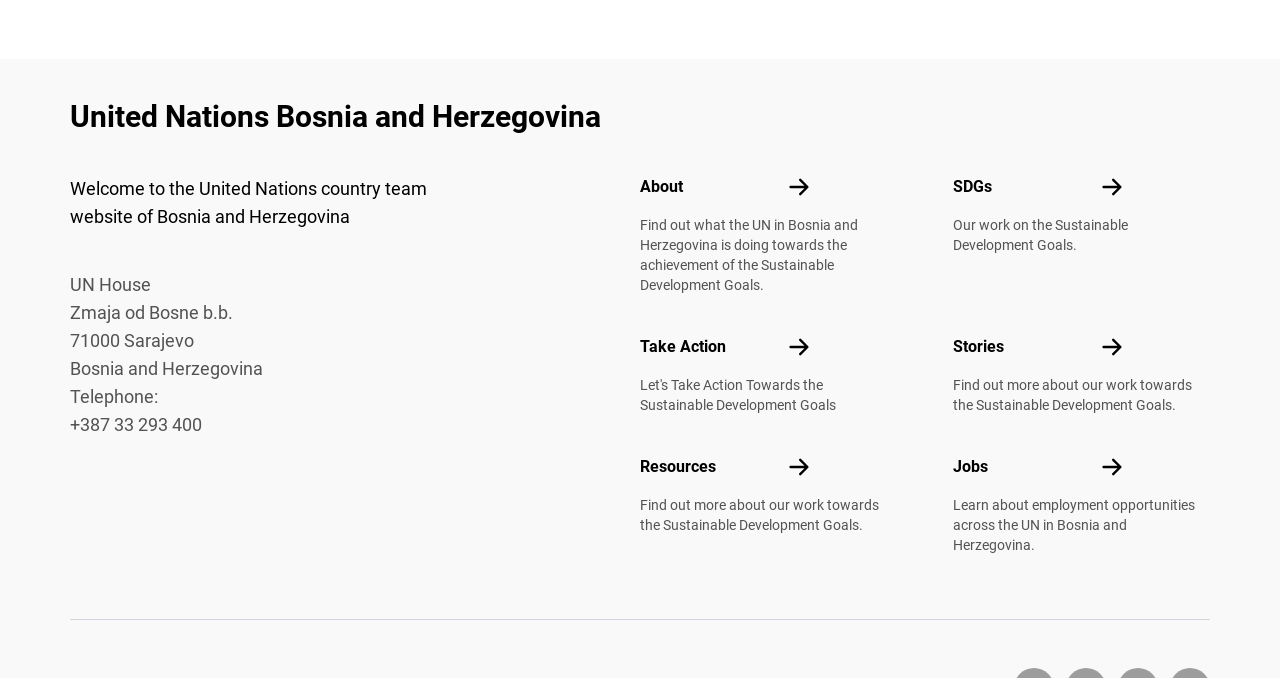Please find the bounding box coordinates of the element's region to be clicked to carry out this instruction: "Read stories about the UN's work".

[0.745, 0.497, 0.784, 0.525]